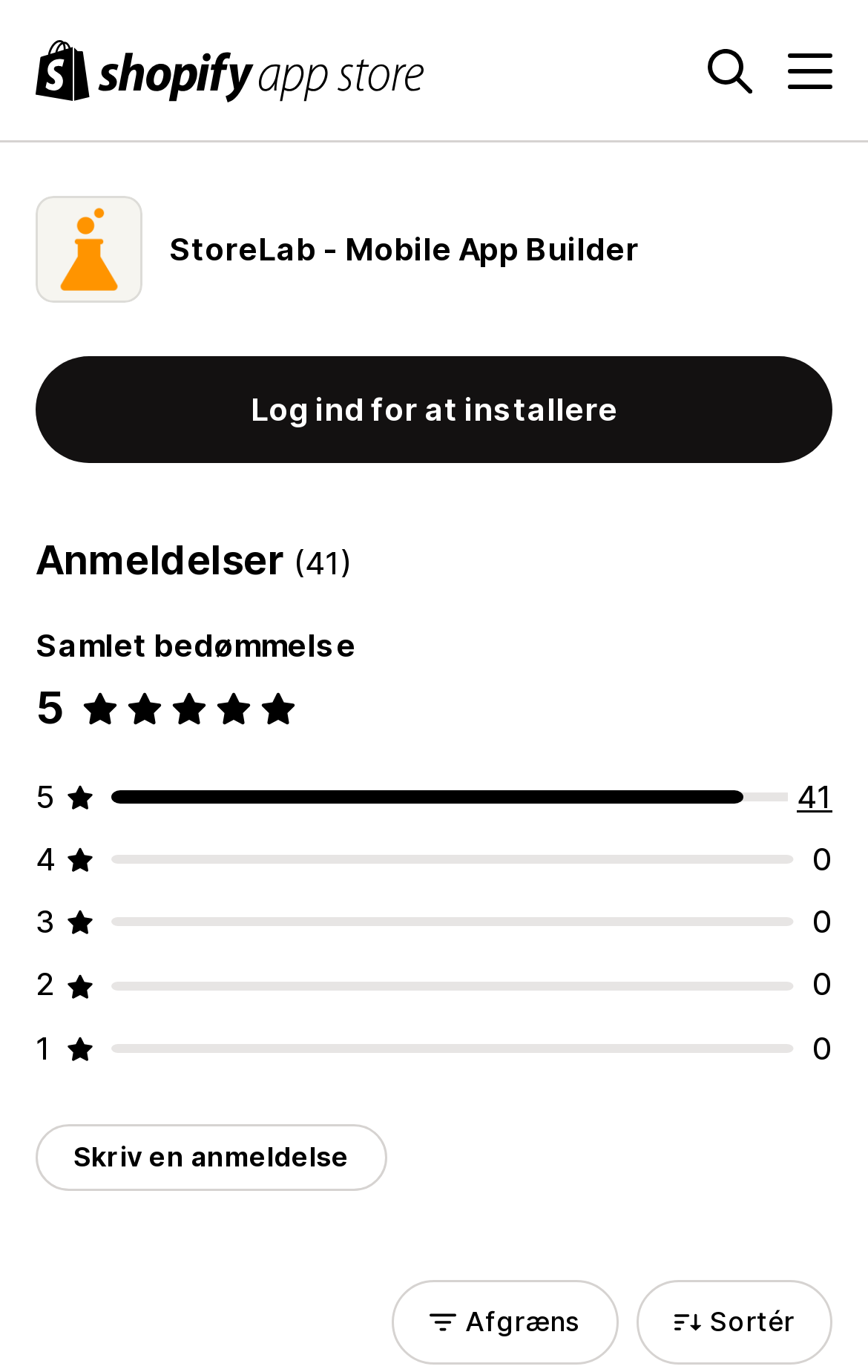Can you find and provide the main heading text of this webpage?

StoreLab ‑ Mobile App Builder